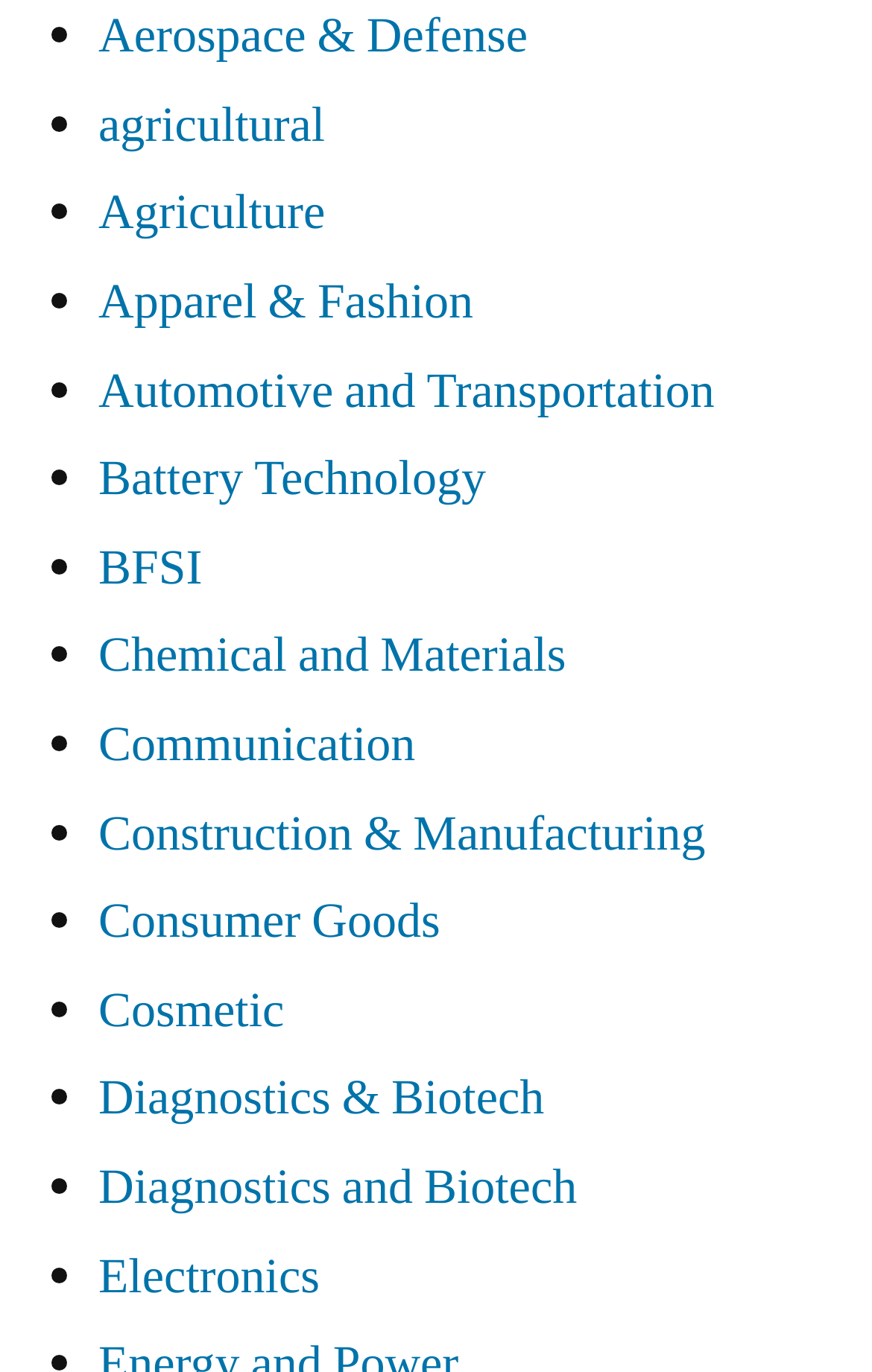Identify the bounding box coordinates for the UI element that matches this description: "Communication".

[0.113, 0.52, 0.476, 0.565]